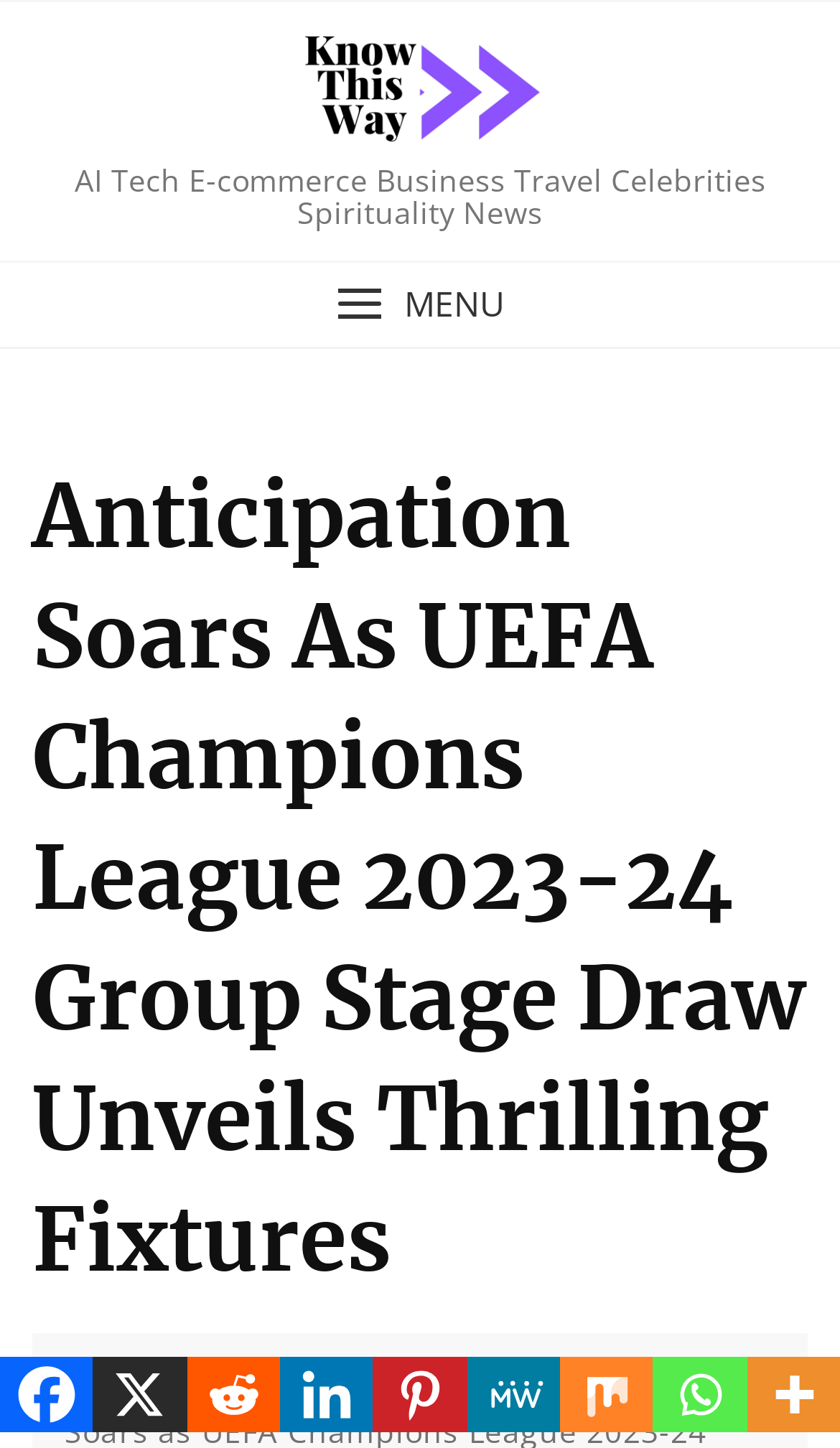Please provide a brief answer to the following inquiry using a single word or phrase:
What type of news categories are mentioned at the top?

AI Tech E-commerce Business Travel Celebrities Spirituality News